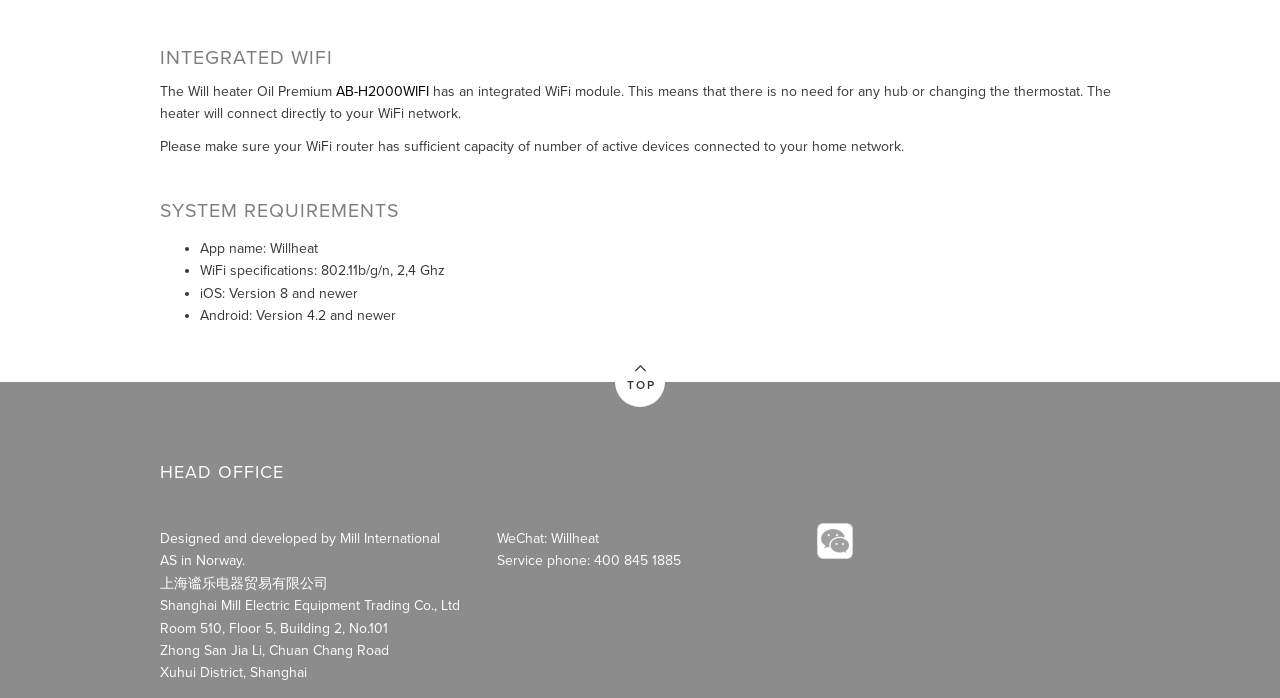What is the service phone number?
Provide a thorough and detailed answer to the question.

The contact information section of the webpage mentions 'Service phone: 400 845 1885' which is the service phone number.